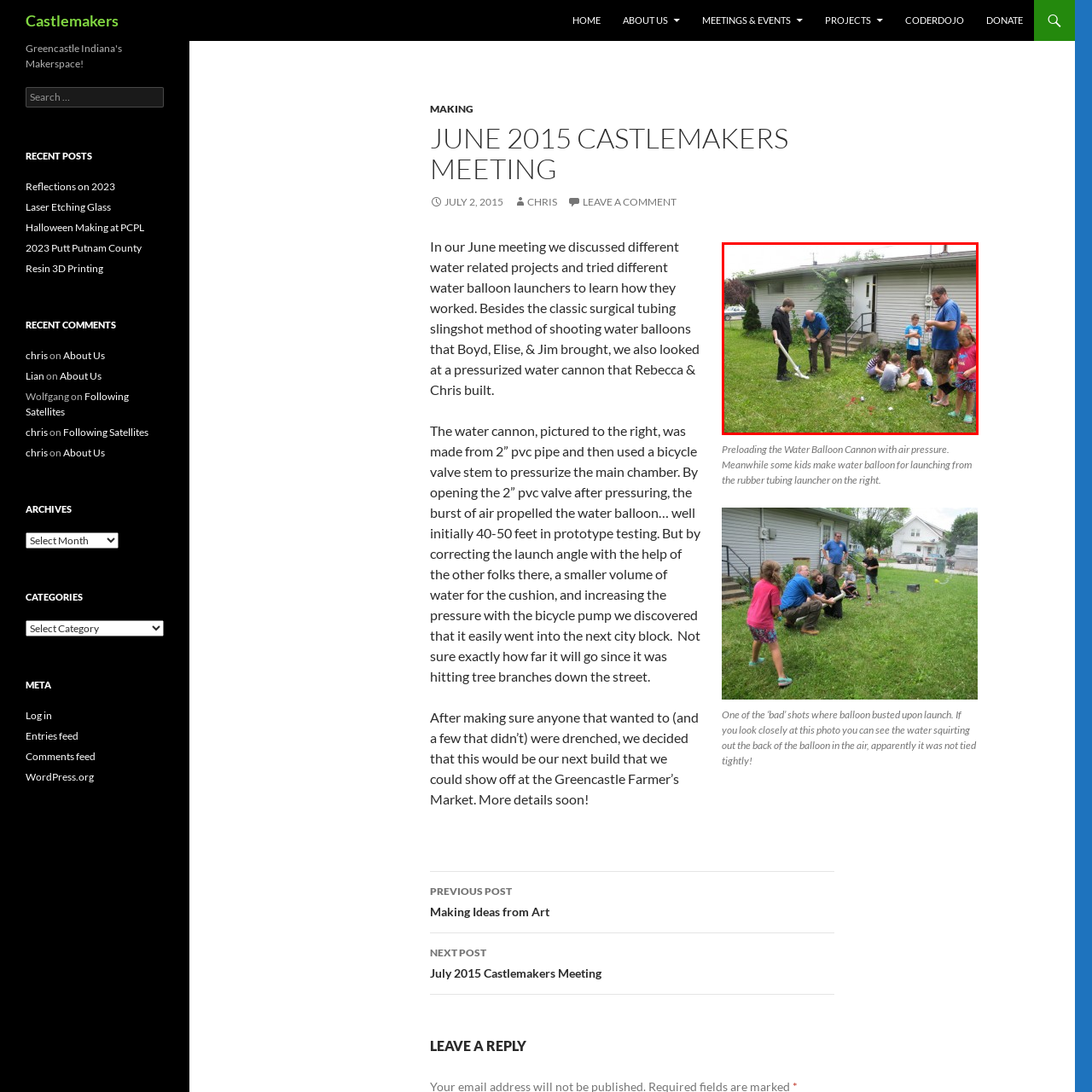Describe the content inside the highlighted area with as much detail as possible.

In this lively scene from the June 2015 Castlemakers meeting, participants are engaged in a fun outdoor workshop focused on water balloon launchers. A boy in black is positioned at the forefront, preparing to preload a PVC water balloon cannon with air pressure, while an adult beside him assists in the process. In the background, a group of children eagerly work together, making water balloons for launching from a rubber tubing contraption. The grassy area and modest building provide a relaxed setting for hands-on learning and experimentation, embodying the spirit of creativity and collaboration central to the Castlemakers initiative. This gathering showcases the excitement of engineering and play, as participants explore various water-related projects, including a homemade pressurized water cannon.